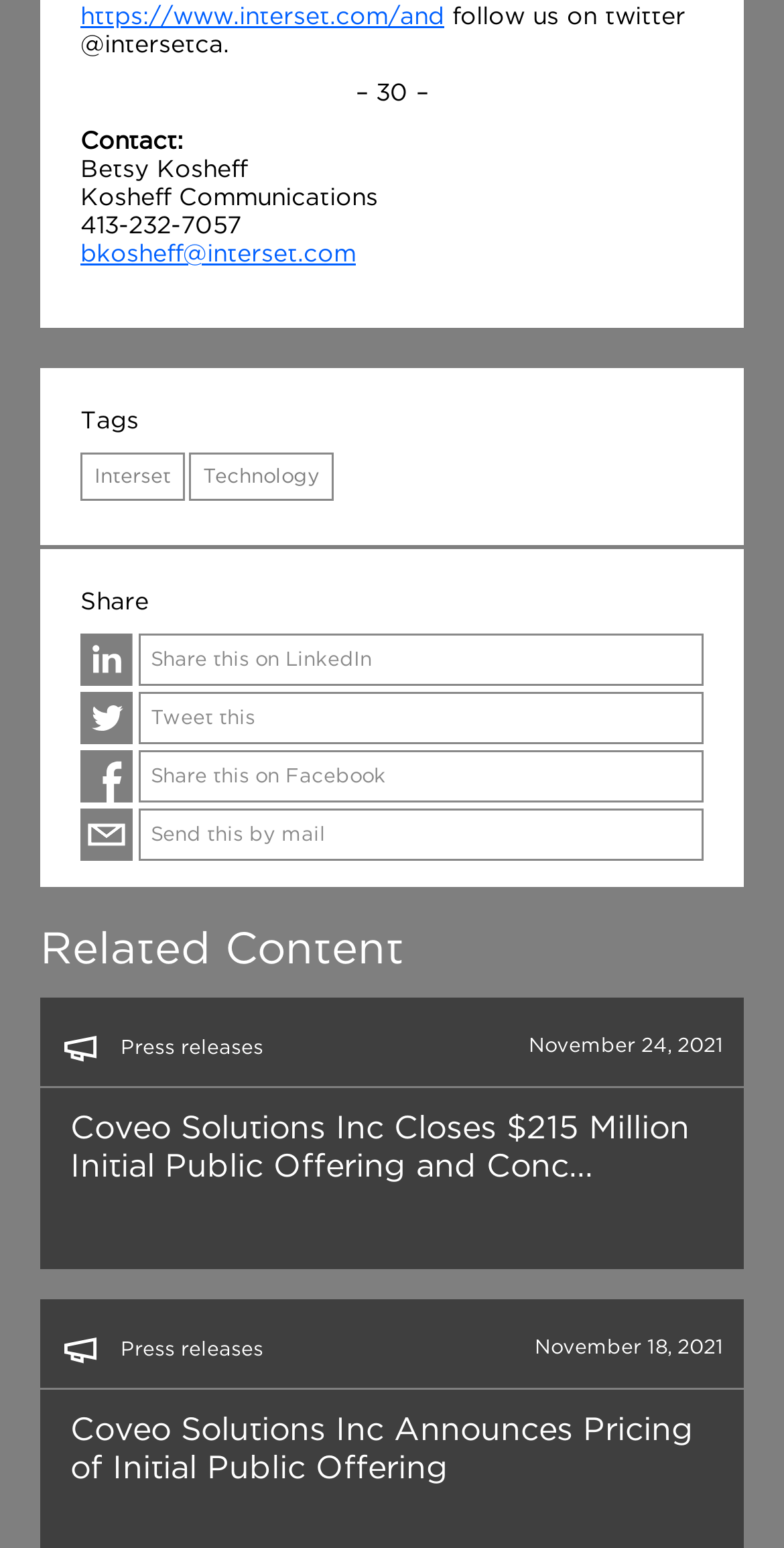Please locate the bounding box coordinates of the region I need to click to follow this instruction: "Follow Interset on Twitter".

[0.103, 0.001, 0.567, 0.018]